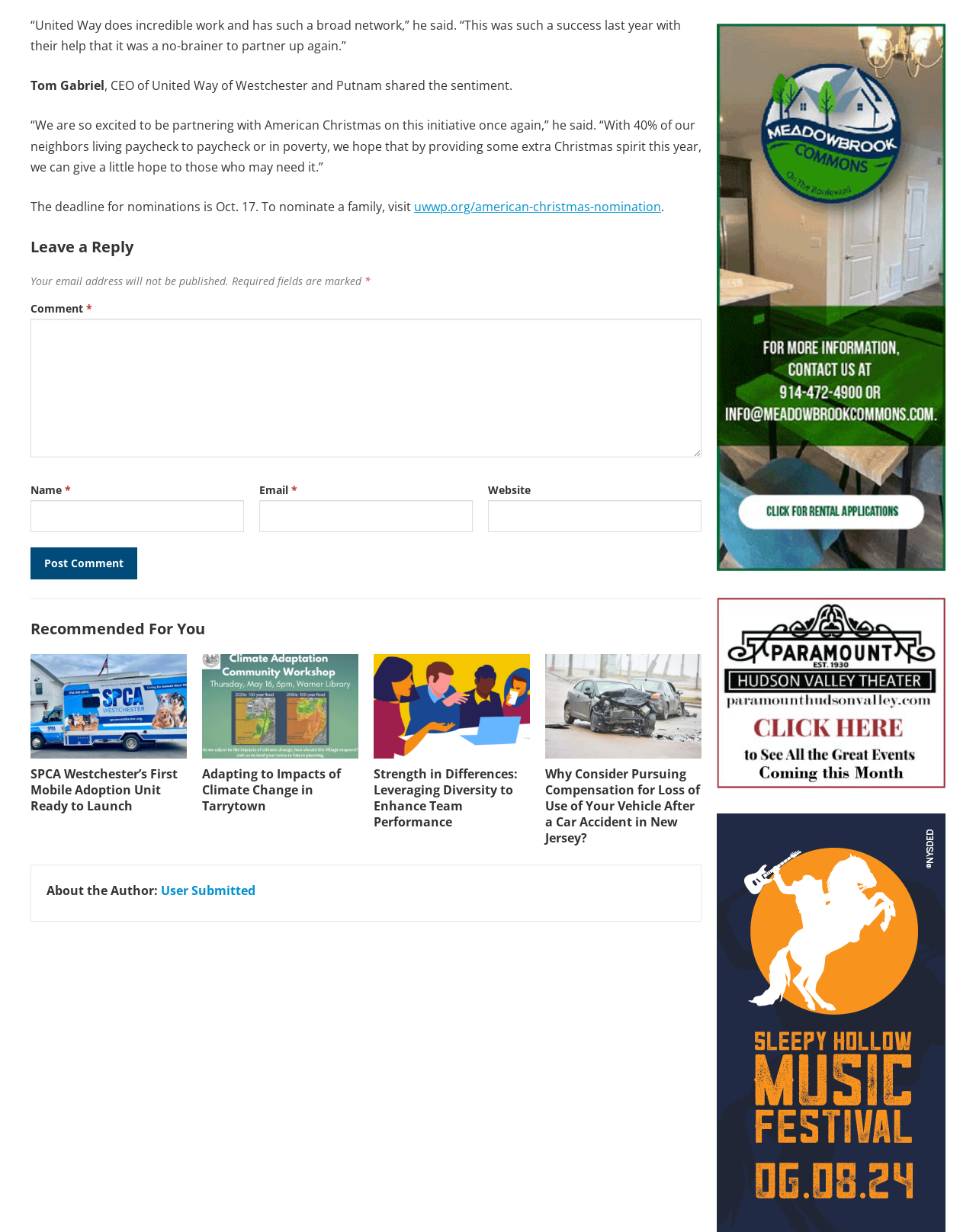Pinpoint the bounding box coordinates for the area that should be clicked to perform the following instruction: "Nominate a family".

[0.424, 0.161, 0.677, 0.175]